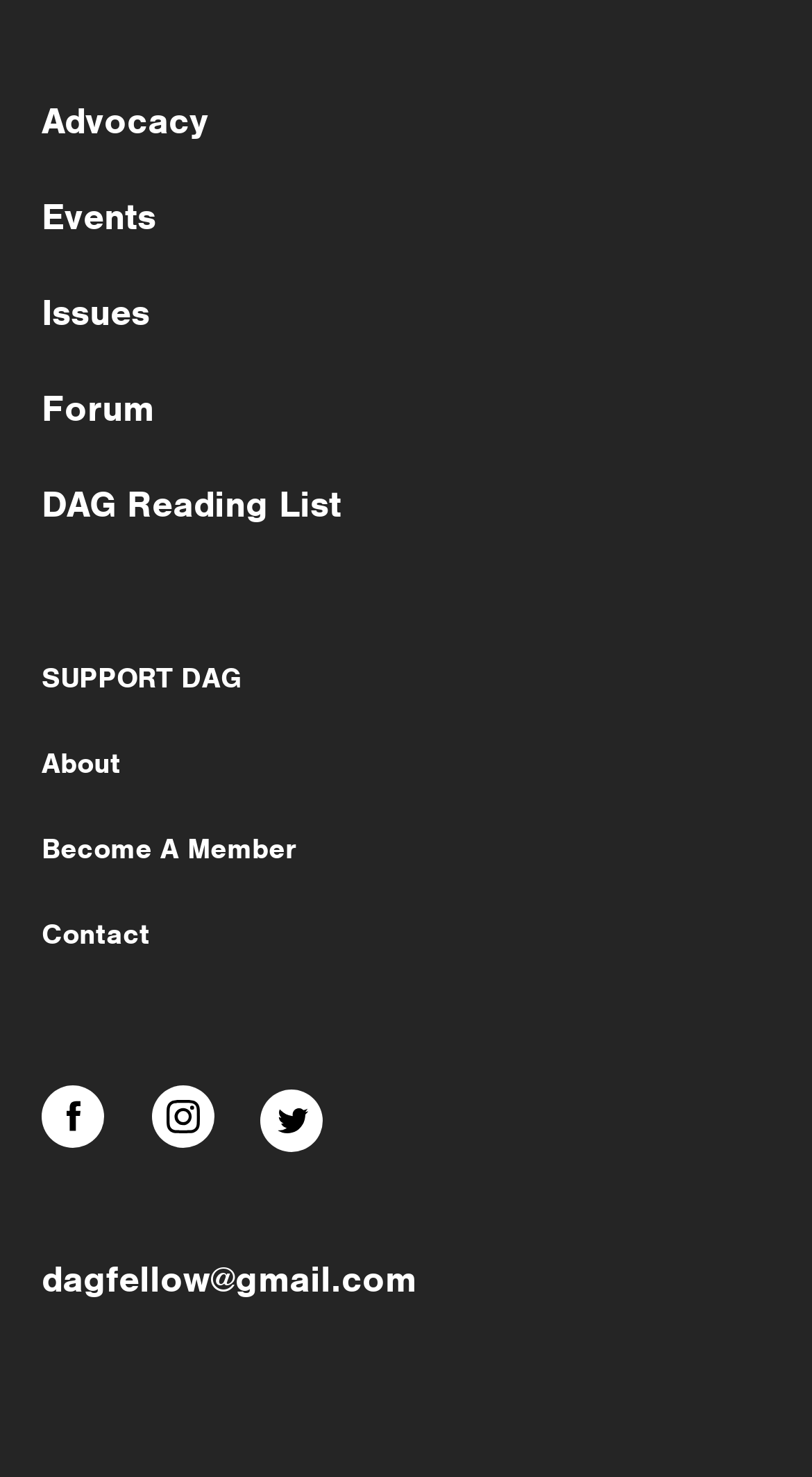How many main navigation links are present?
Could you answer the question with a detailed and thorough explanation?

I counted the number of main navigation links by identifying the links that are not social media links or email addresses. There are seven main navigation links present on the webpage, including 'Advocacy', 'Events', 'Issues', 'Forum', 'DAG Reading List', 'About', and 'Become A Member'.